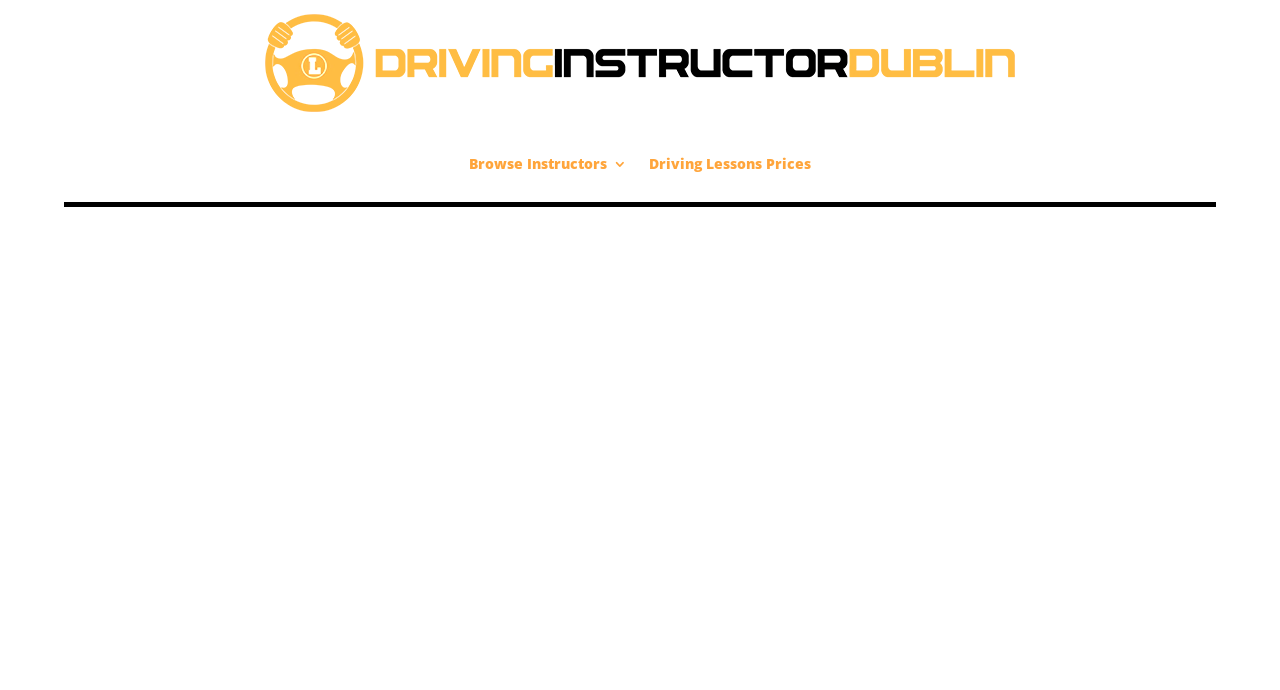What are the licence categories offered?
Look at the screenshot and provide an in-depth answer.

The licence categories offered can be found in the links below the 'Licence Category:' StaticText element, which are 'B', 'C', and 'D'.